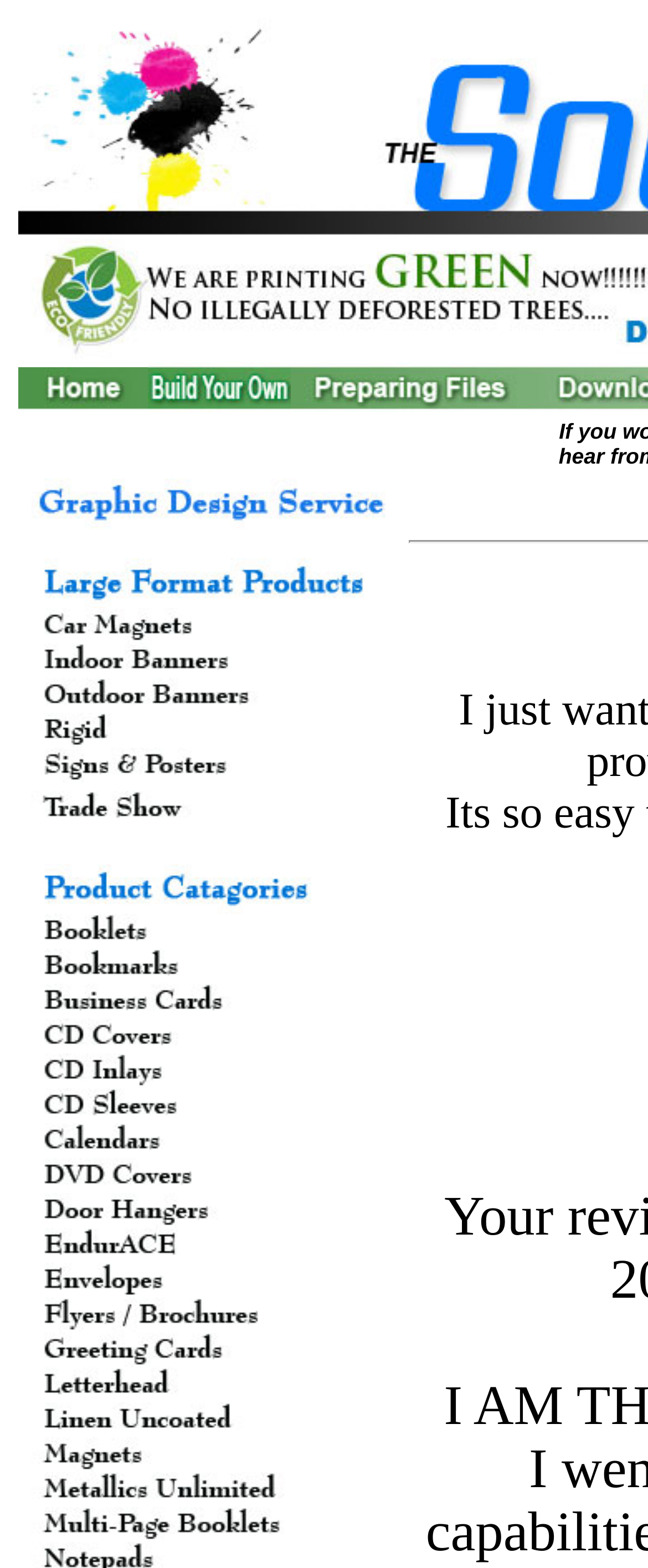Give a short answer using one word or phrase for the question:
What type of products does the printshop offer?

Custom prints